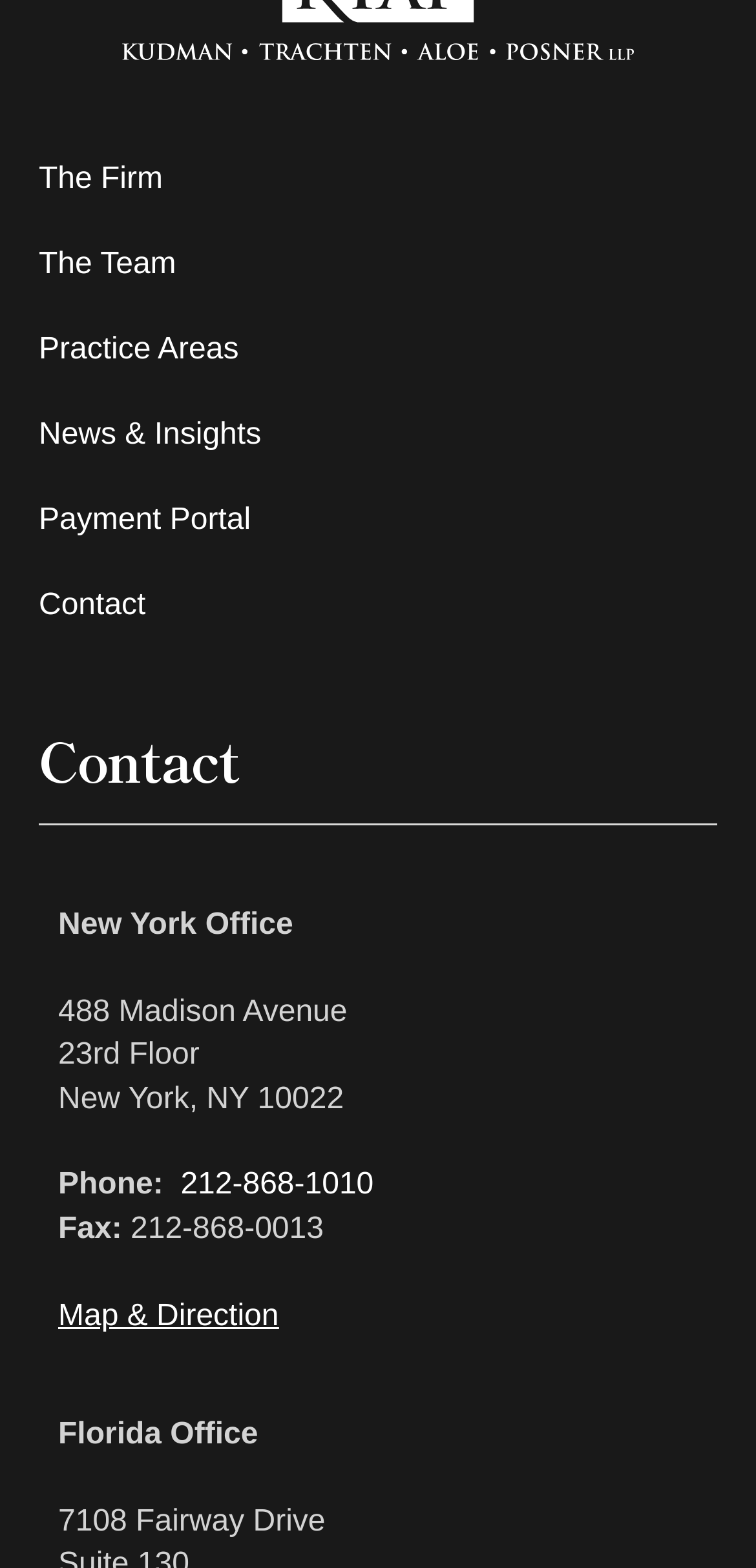Provide the bounding box for the UI element matching this description: "Practice Areas".

[0.051, 0.196, 0.949, 0.251]